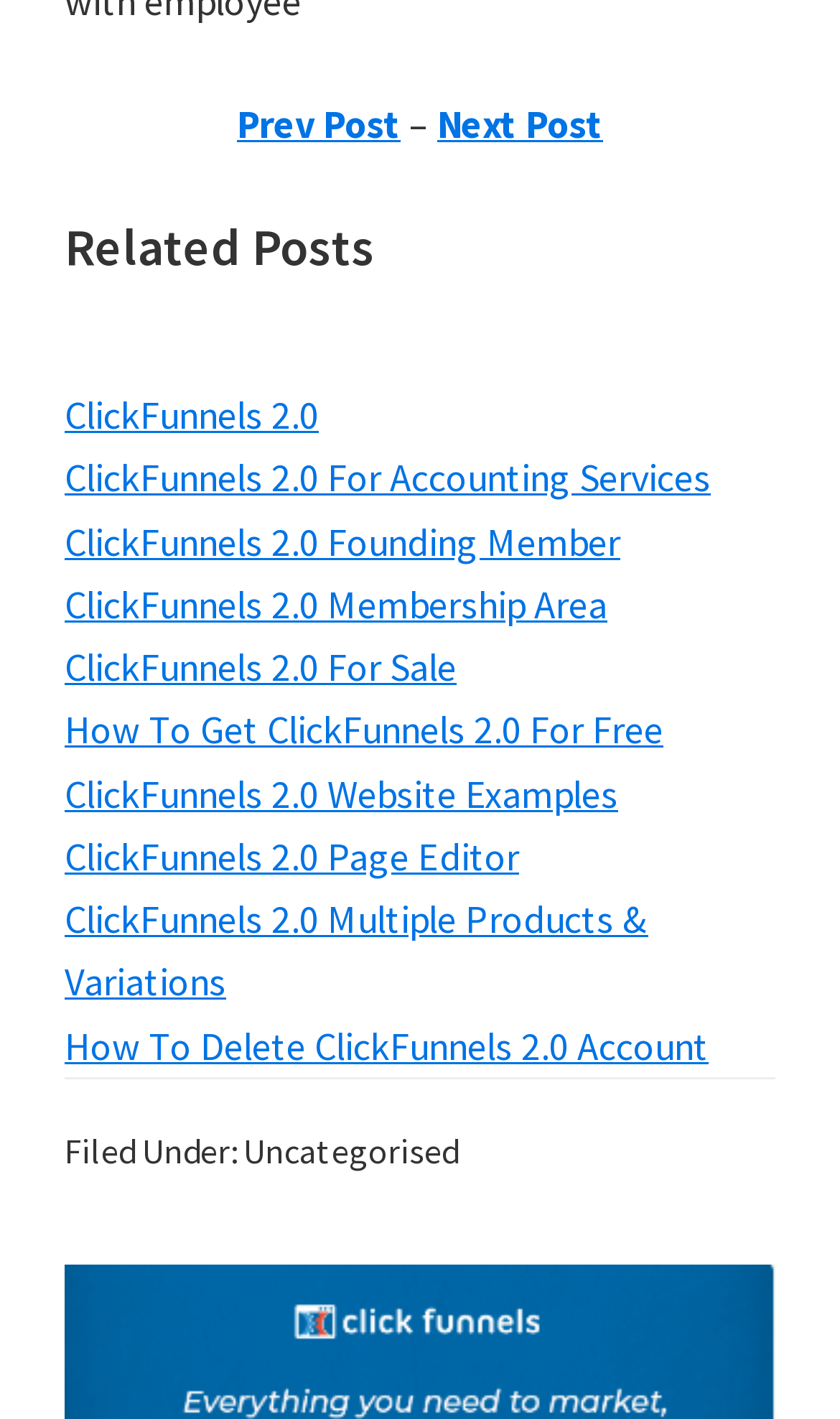Please identify the bounding box coordinates of the area that needs to be clicked to follow this instruction: "read related post about ClickFunnels 2.0 for accounting services".

[0.077, 0.319, 0.846, 0.354]